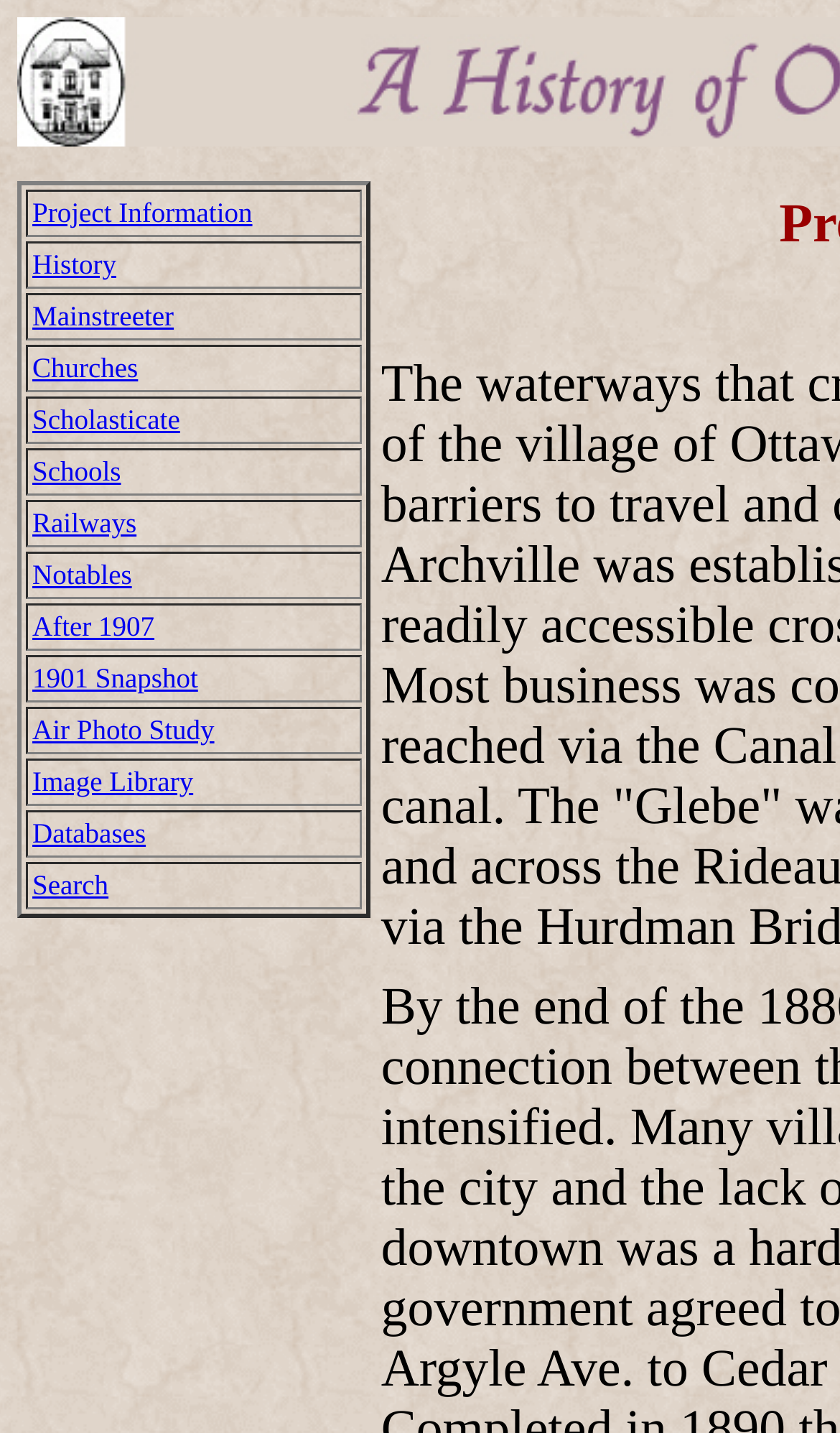Determine the coordinates of the bounding box for the clickable area needed to execute this instruction: "Explore mainstreeter".

[0.038, 0.209, 0.207, 0.232]